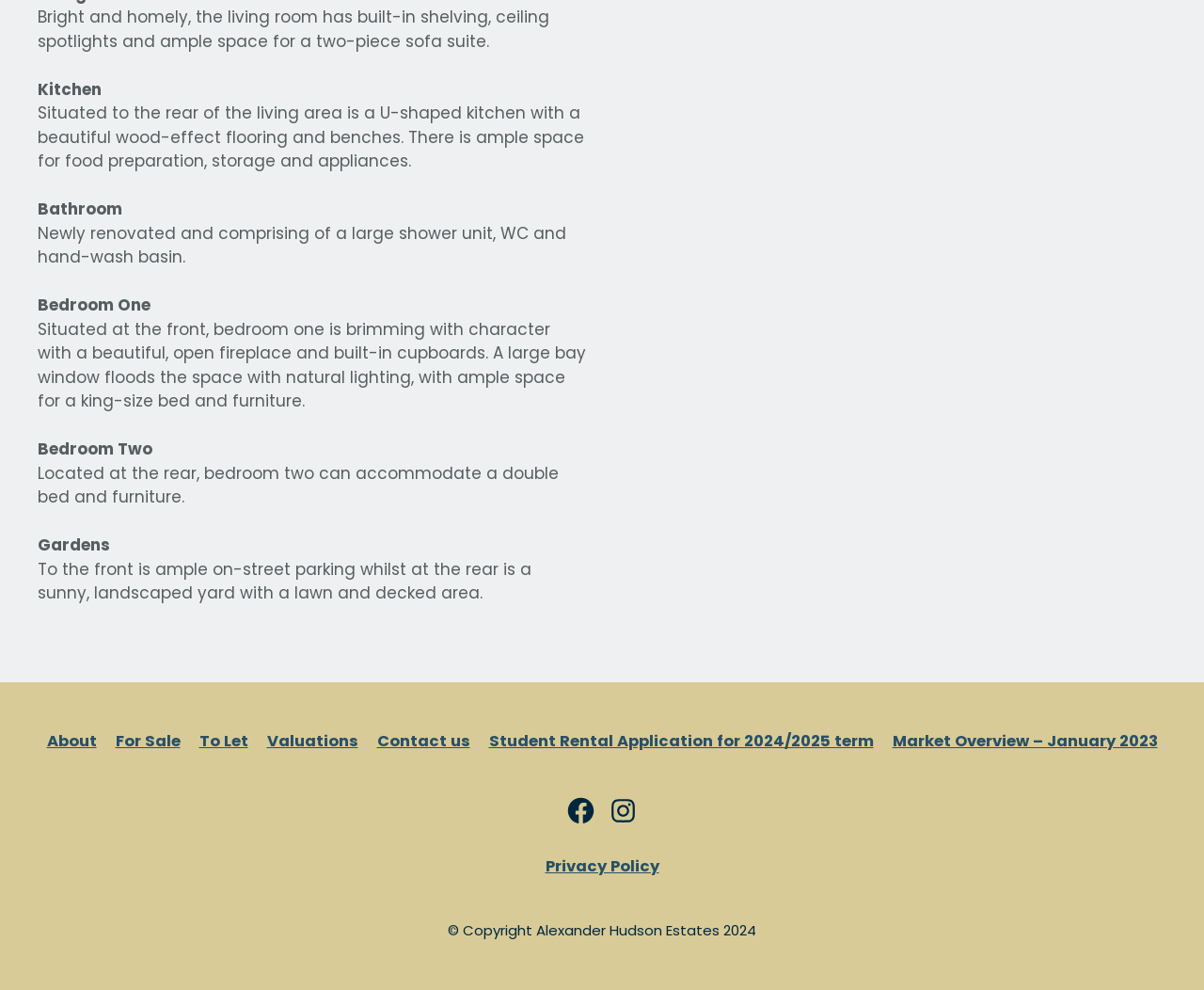How many bedrooms are described in the webpage?
From the image, provide a succinct answer in one word or a short phrase.

Two